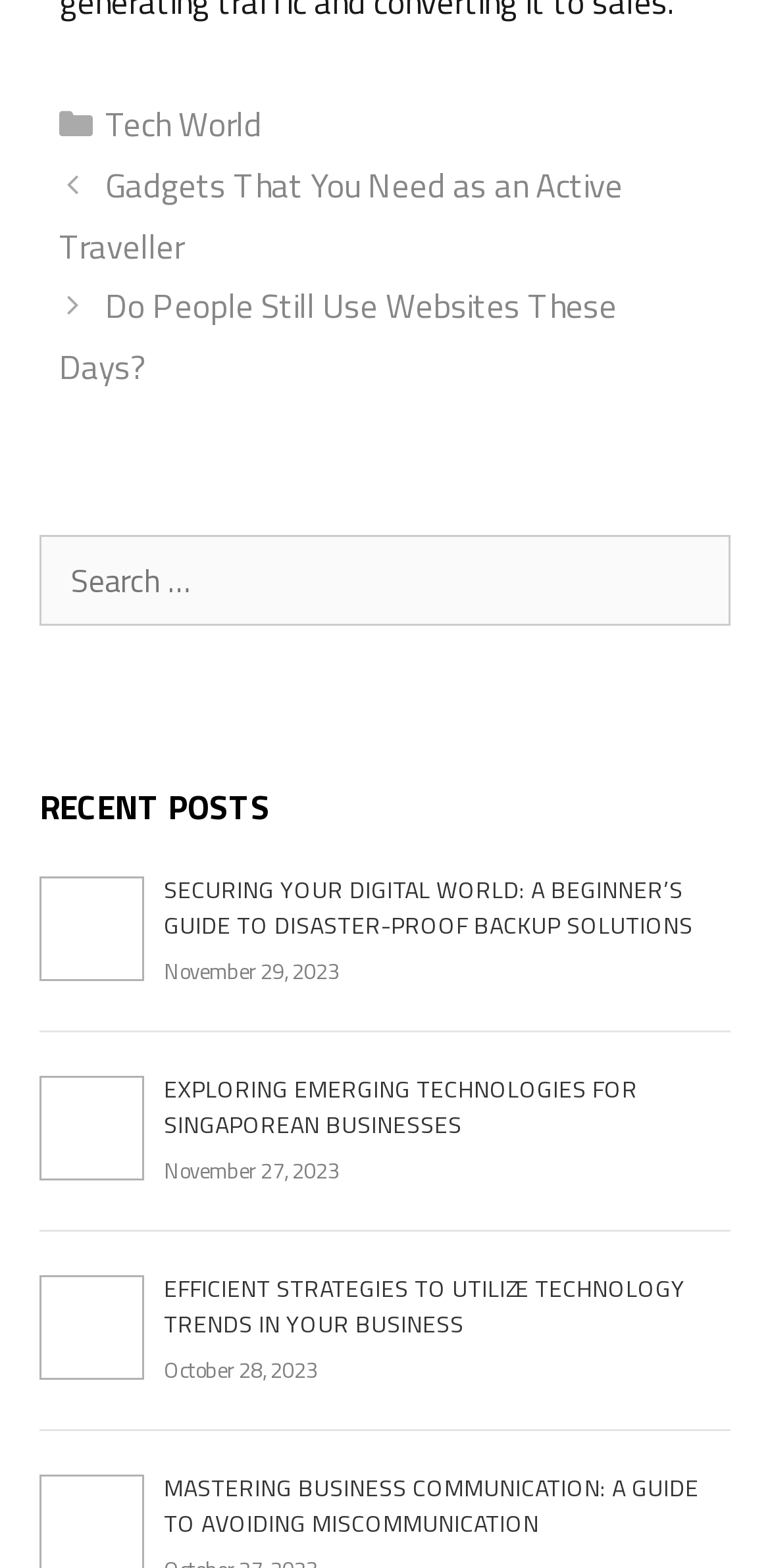Refer to the image and offer a detailed explanation in response to the question: What is the category of the post 'Gadgets That You Need as an Active Traveller'?

By looking at the navigation section 'Posts', I found the link 'Gadgets That You Need as an Active Traveller' under the category 'Tech World'.